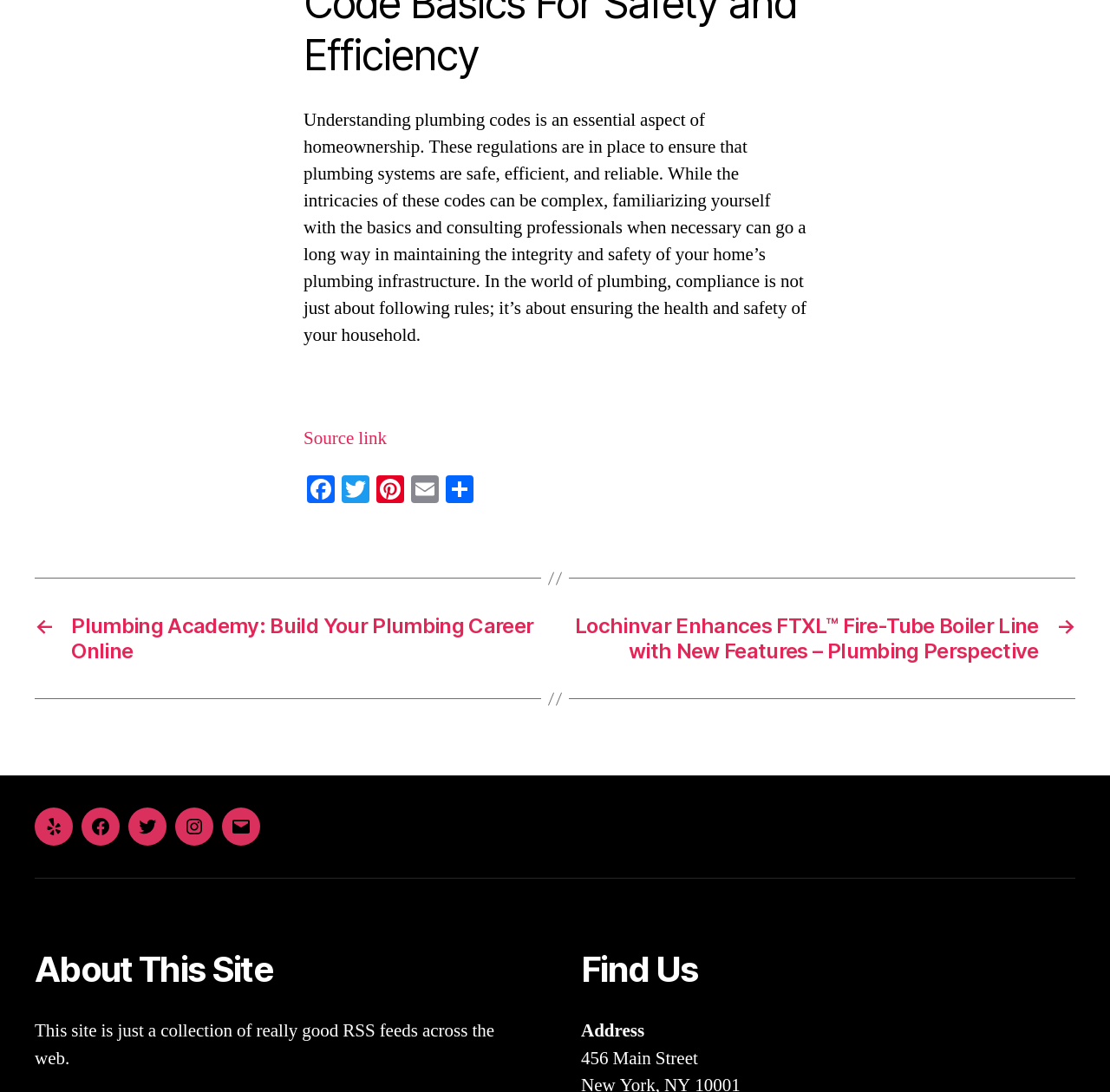Utilize the information from the image to answer the question in detail:
What social media platforms are available for sharing?

The social media platforms available for sharing are Facebook, Twitter, Pinterest, Email, and Share, which are listed as links at the top of the page.